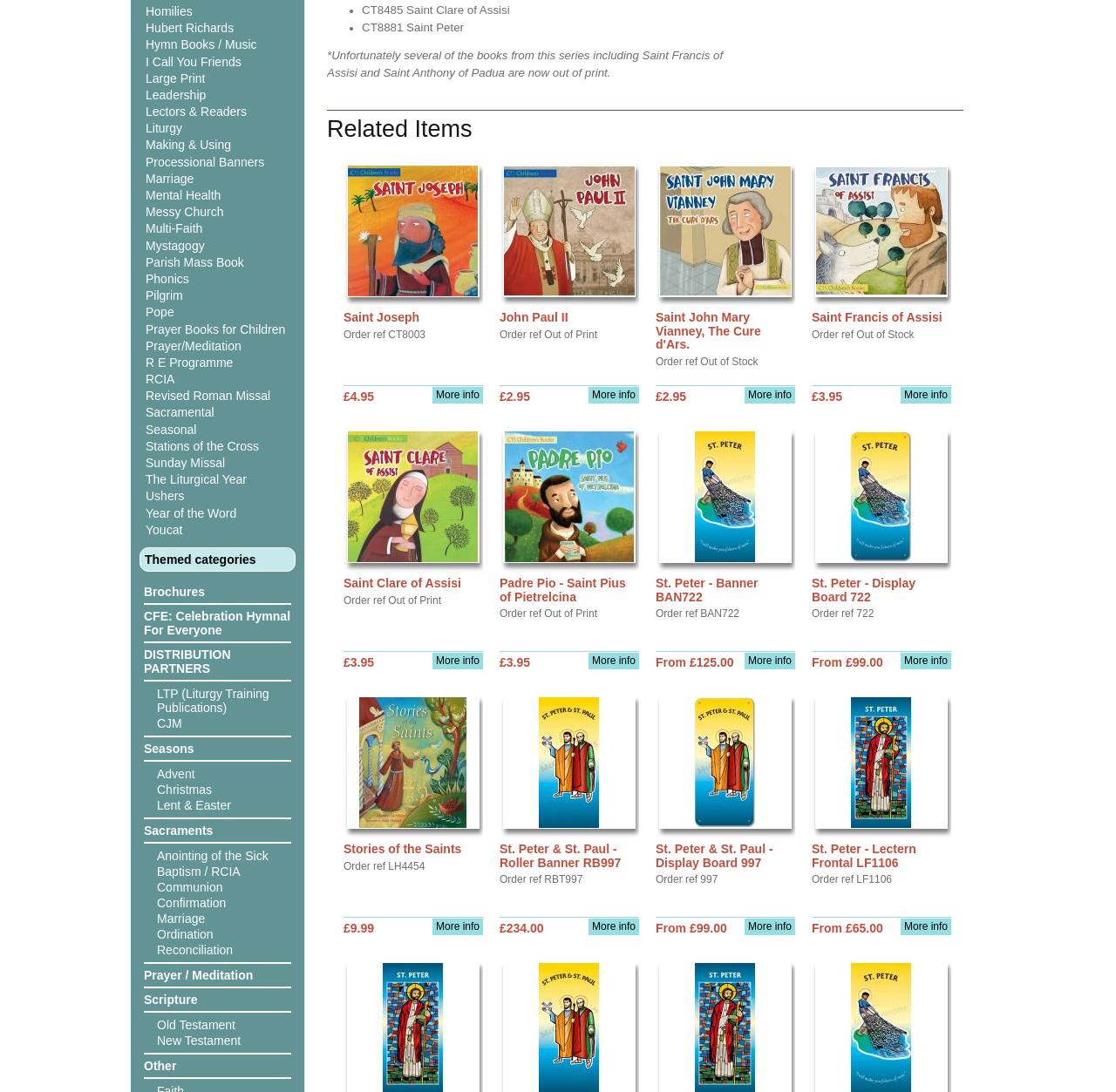Extract the bounding box coordinates for the HTML element that matches this description: "CJM". The coordinates should be four float numbers between 0 and 1, i.e., [left, top, right, bottom].

[0.141, 0.656, 0.261, 0.669]